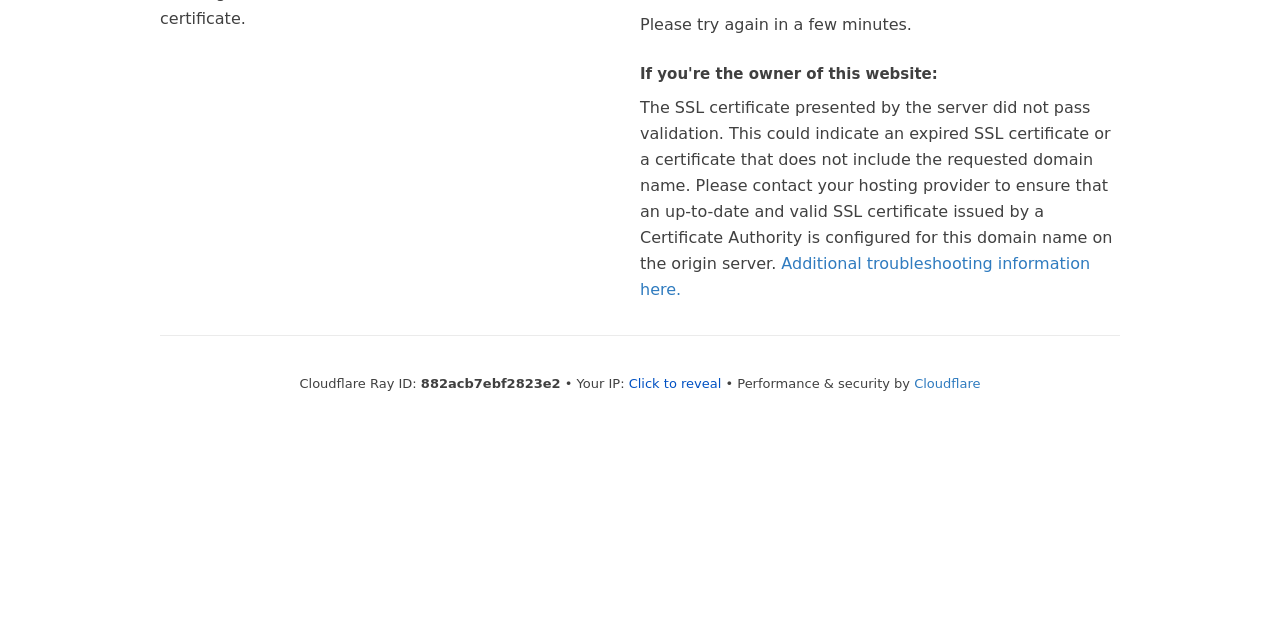Determine the bounding box coordinates of the UI element that matches the following description: "Click to reveal". The coordinates should be four float numbers between 0 and 1 in the format [left, top, right, bottom].

[0.491, 0.587, 0.564, 0.61]